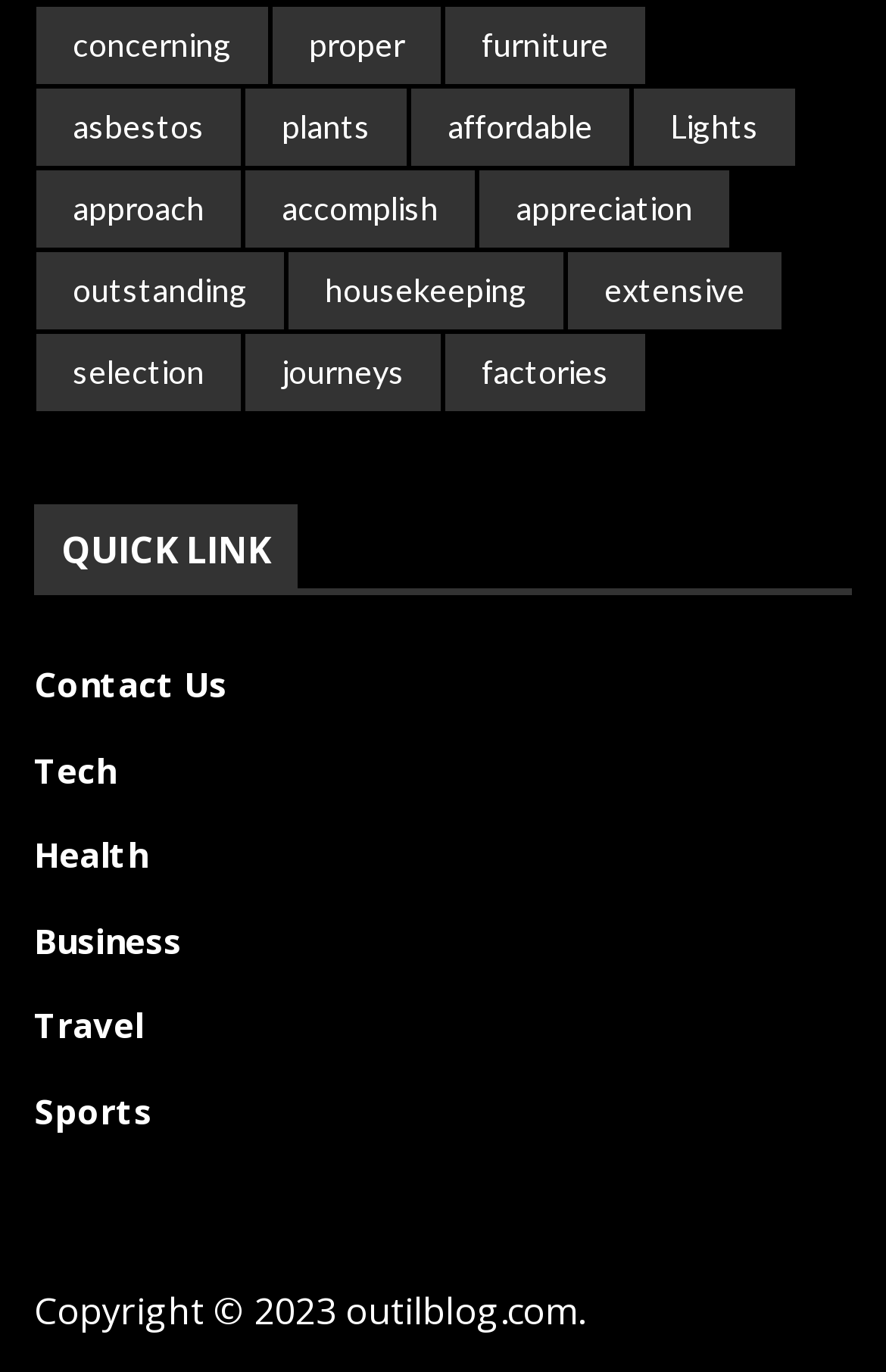Locate the bounding box coordinates of the UI element described by: "Contact Us". Provide the coordinates as four float numbers between 0 and 1, formatted as [left, top, right, bottom].

[0.038, 0.482, 0.256, 0.515]